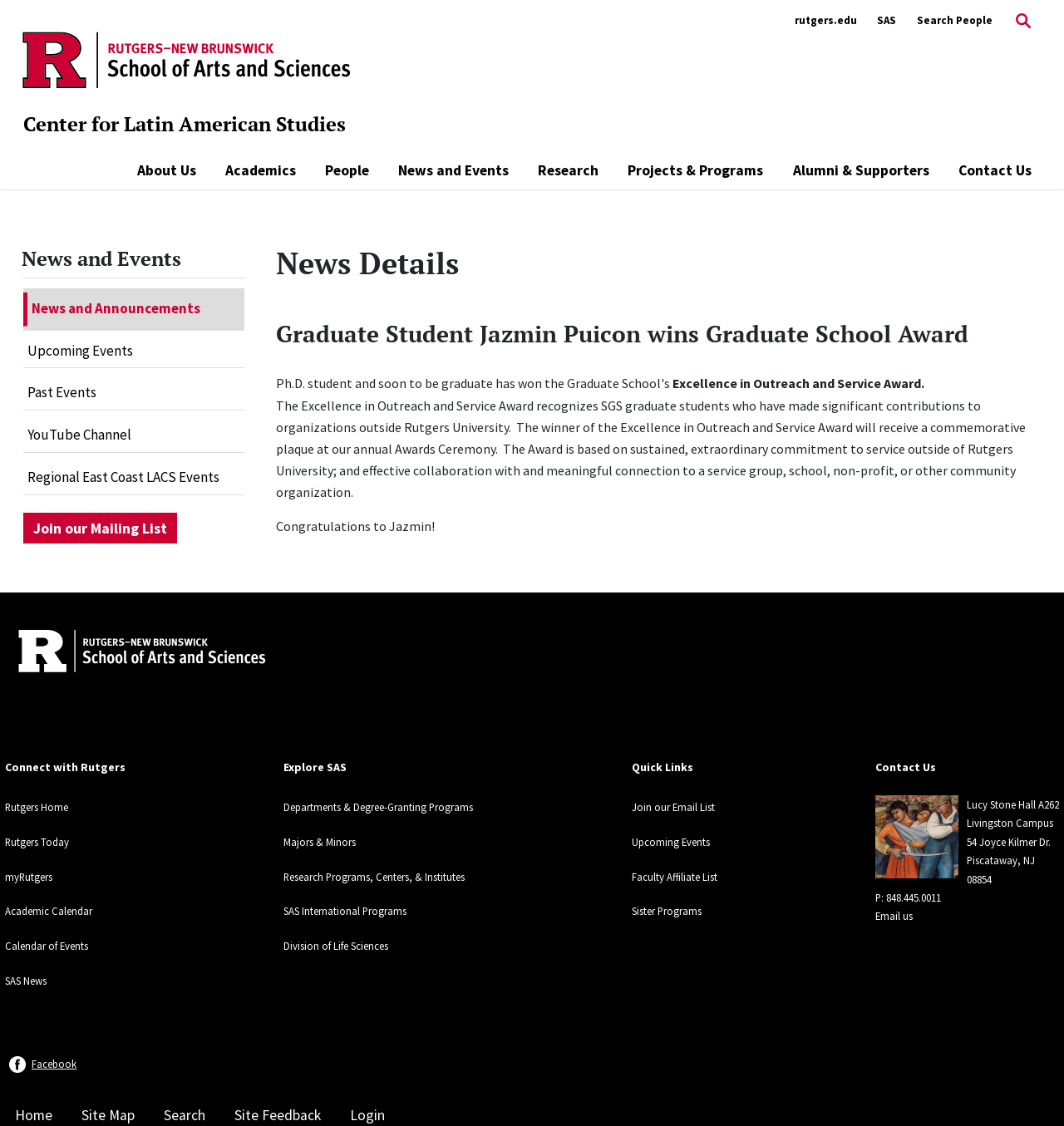Please locate the bounding box coordinates of the element that should be clicked to complete the given instruction: "View the 'News and Events' section".

[0.02, 0.219, 0.231, 0.247]